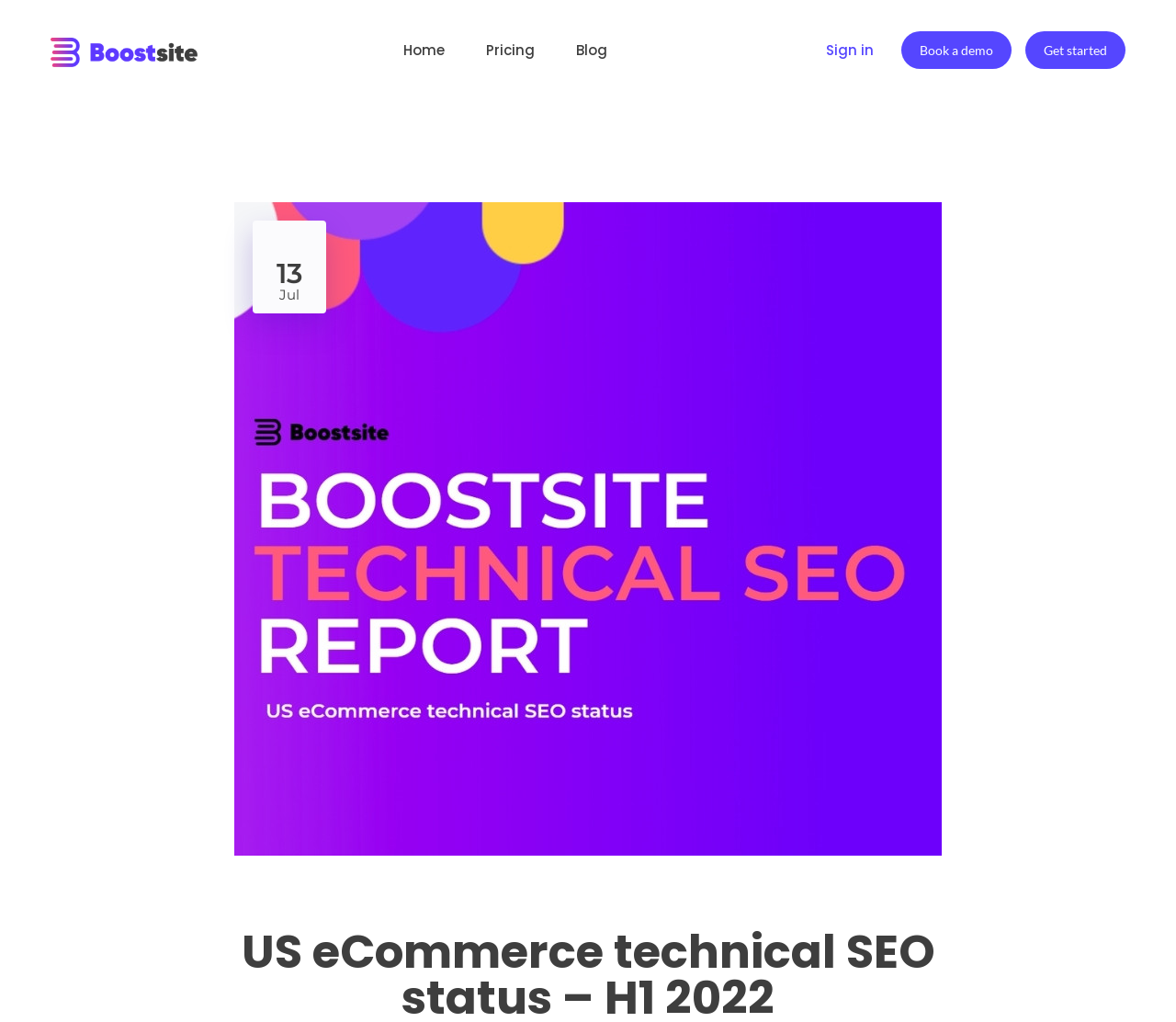Please provide a detailed answer to the question below based on the screenshot: 
How many navigation links are there in the top menu?

I counted the number of links in the top menu, which are 'Home', 'Pricing', 'Blog', and 'Sign in', and found that there are 4 navigation links.